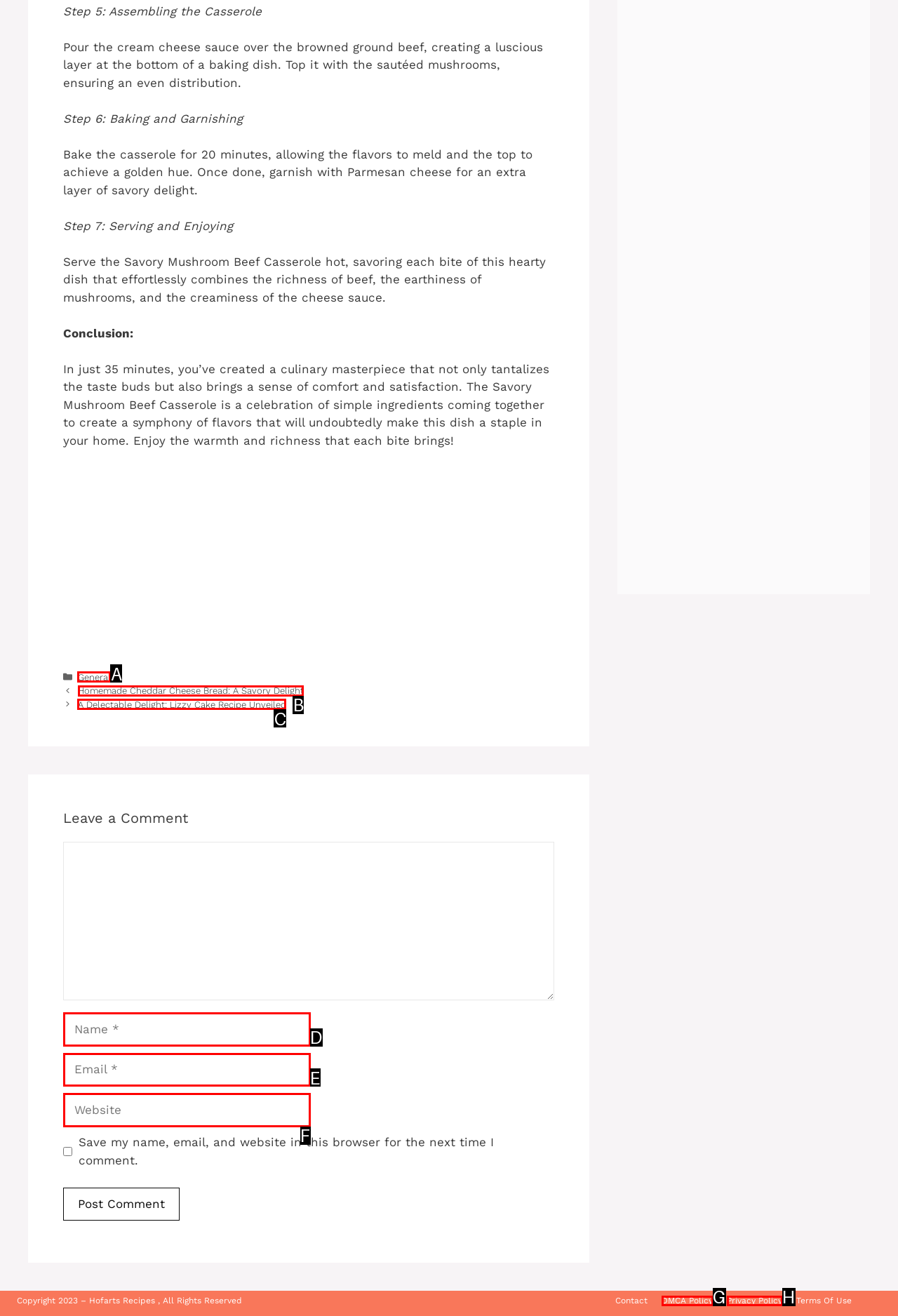Select the HTML element that should be clicked to accomplish the task: Click the 'Homemade Cheddar Cheese Bread: A Savory Delight' link Reply with the corresponding letter of the option.

B